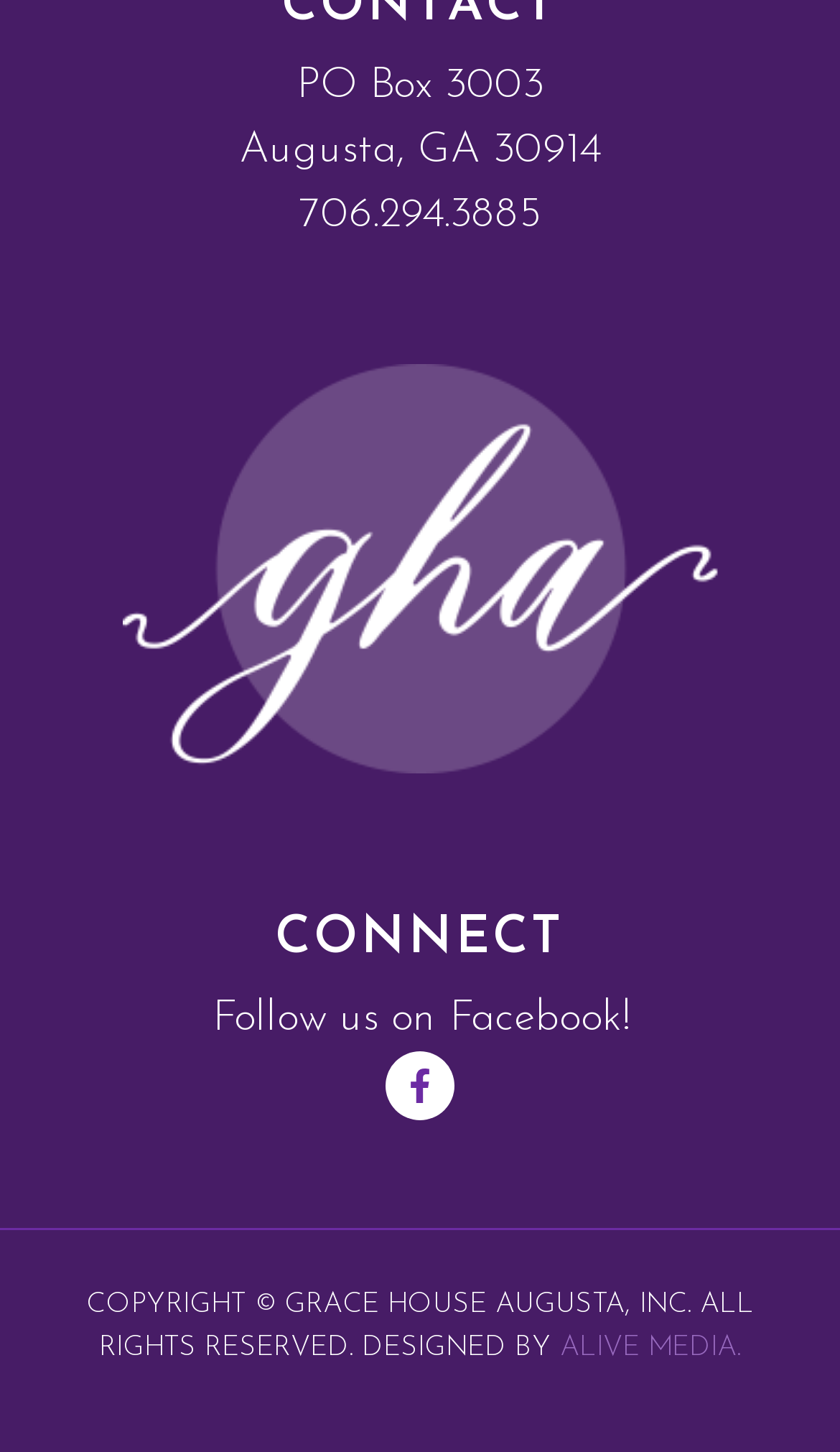What is the phone number of Grace House Augusta?
Please provide an in-depth and detailed response to the question.

I found the phone number by examining the static text elements at the top of the webpage, which provide the contact information.